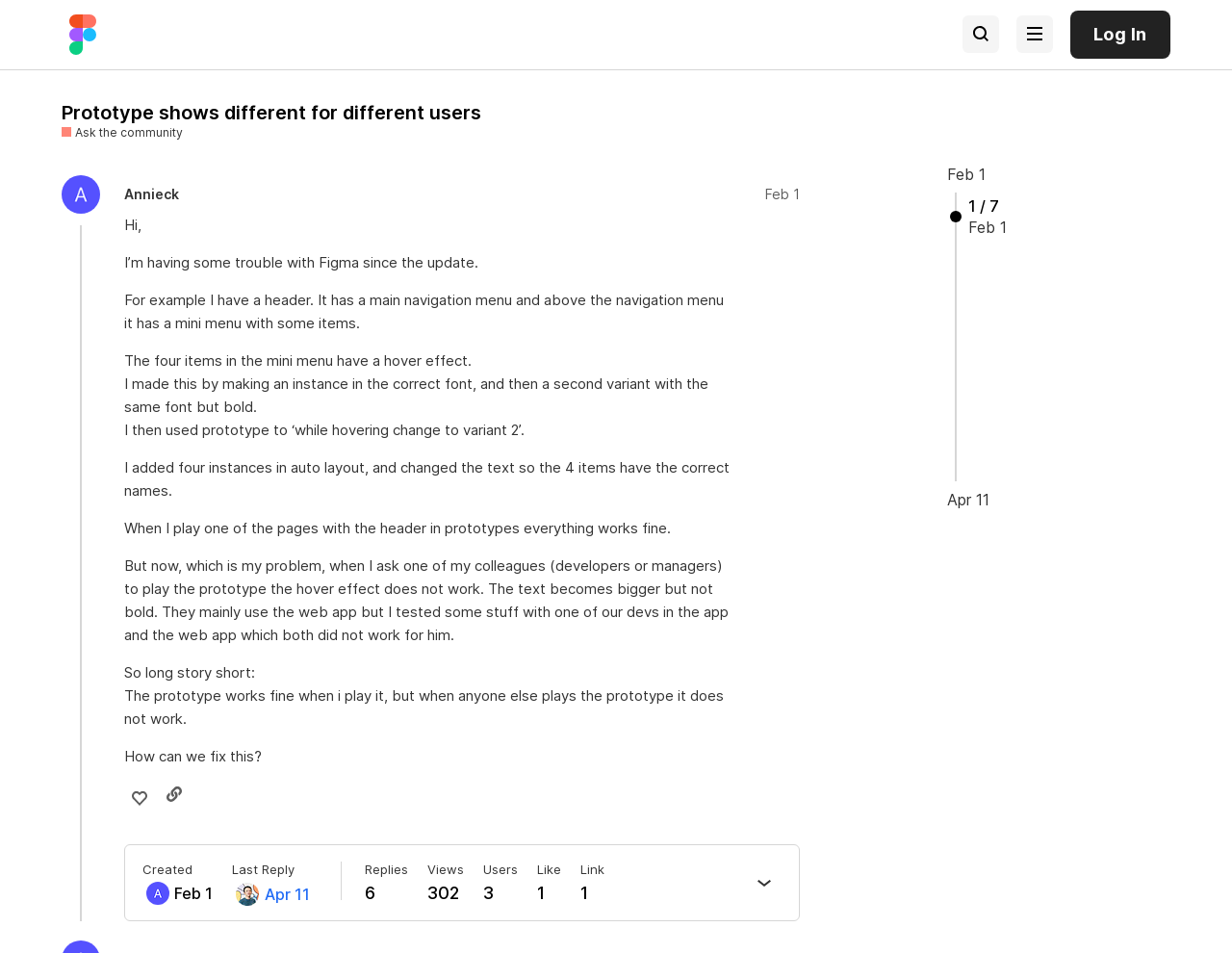Extract the primary header of the webpage and generate its text.

Figma Community Forum